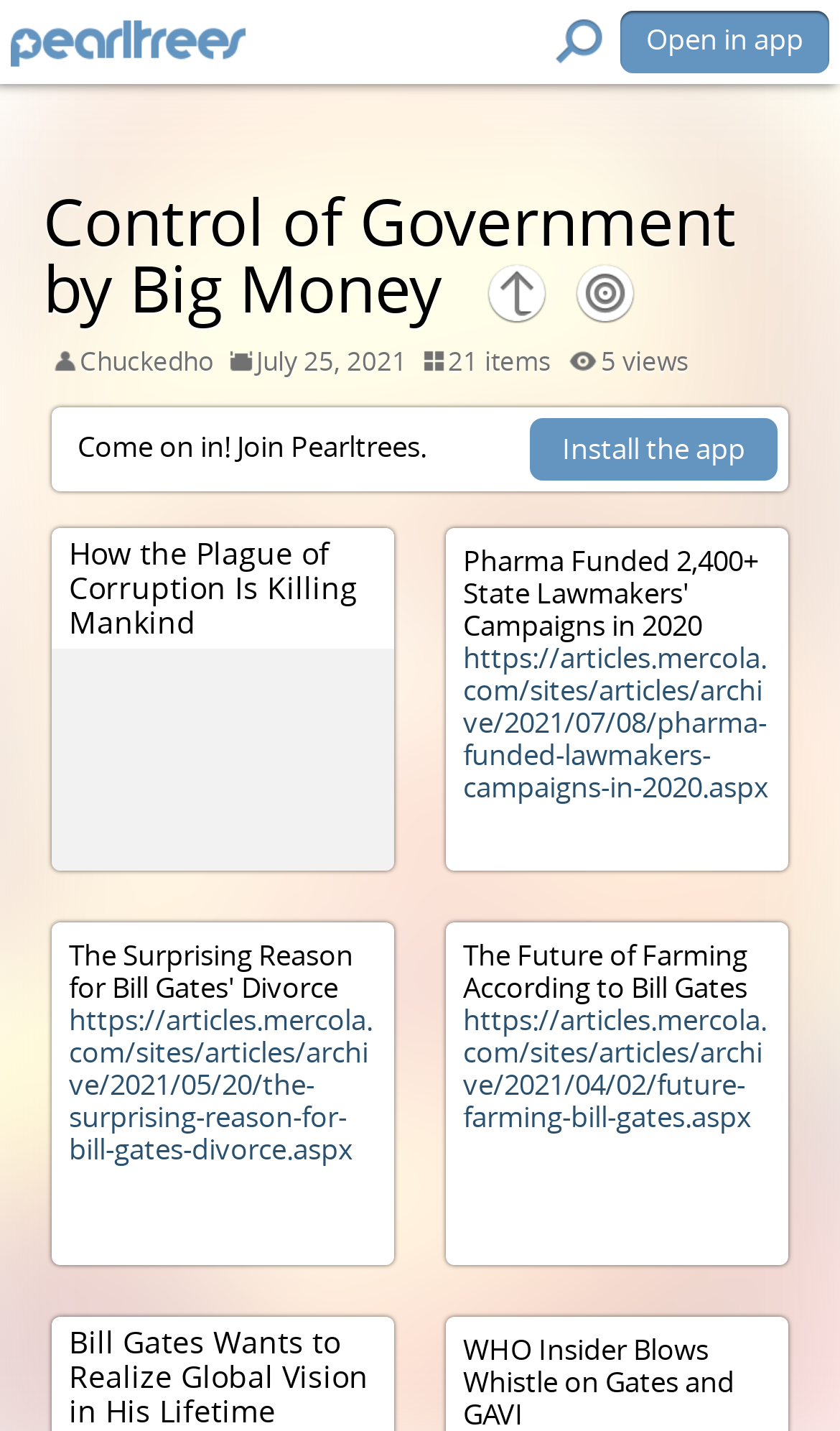Provide a one-word or short-phrase response to the question:
What is the topic of the article linked to 'https://articles.mercola.com/sites/articles/archive/2021/04/02/future-farming-bill-gates.aspx'?

The Future of Farming According to Bill Gates